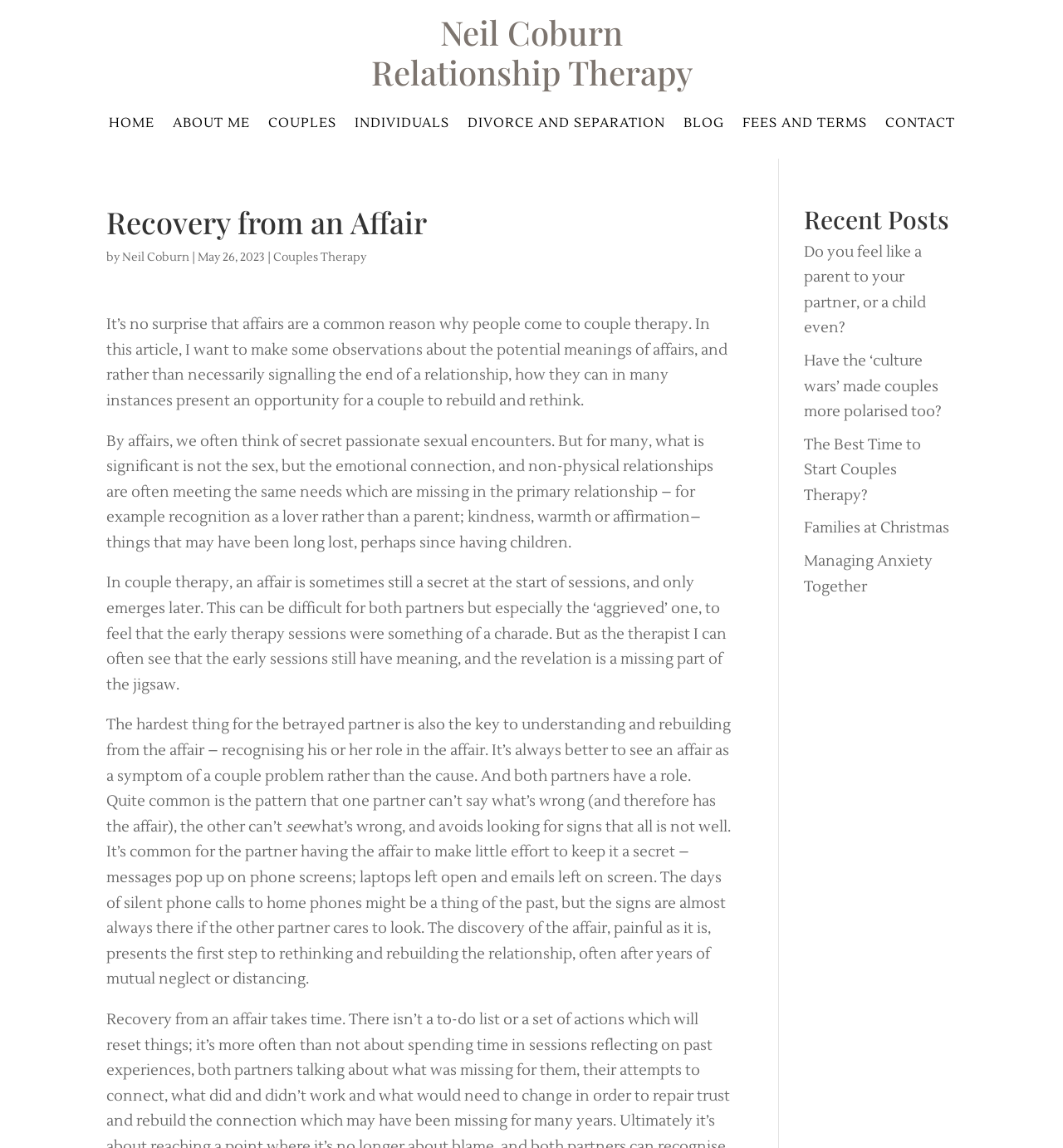Pinpoint the bounding box coordinates of the clickable area needed to execute the instruction: "Read the article about Recovery from an Affair". The coordinates should be specified as four float numbers between 0 and 1, i.e., [left, top, right, bottom].

[0.1, 0.18, 0.689, 0.213]